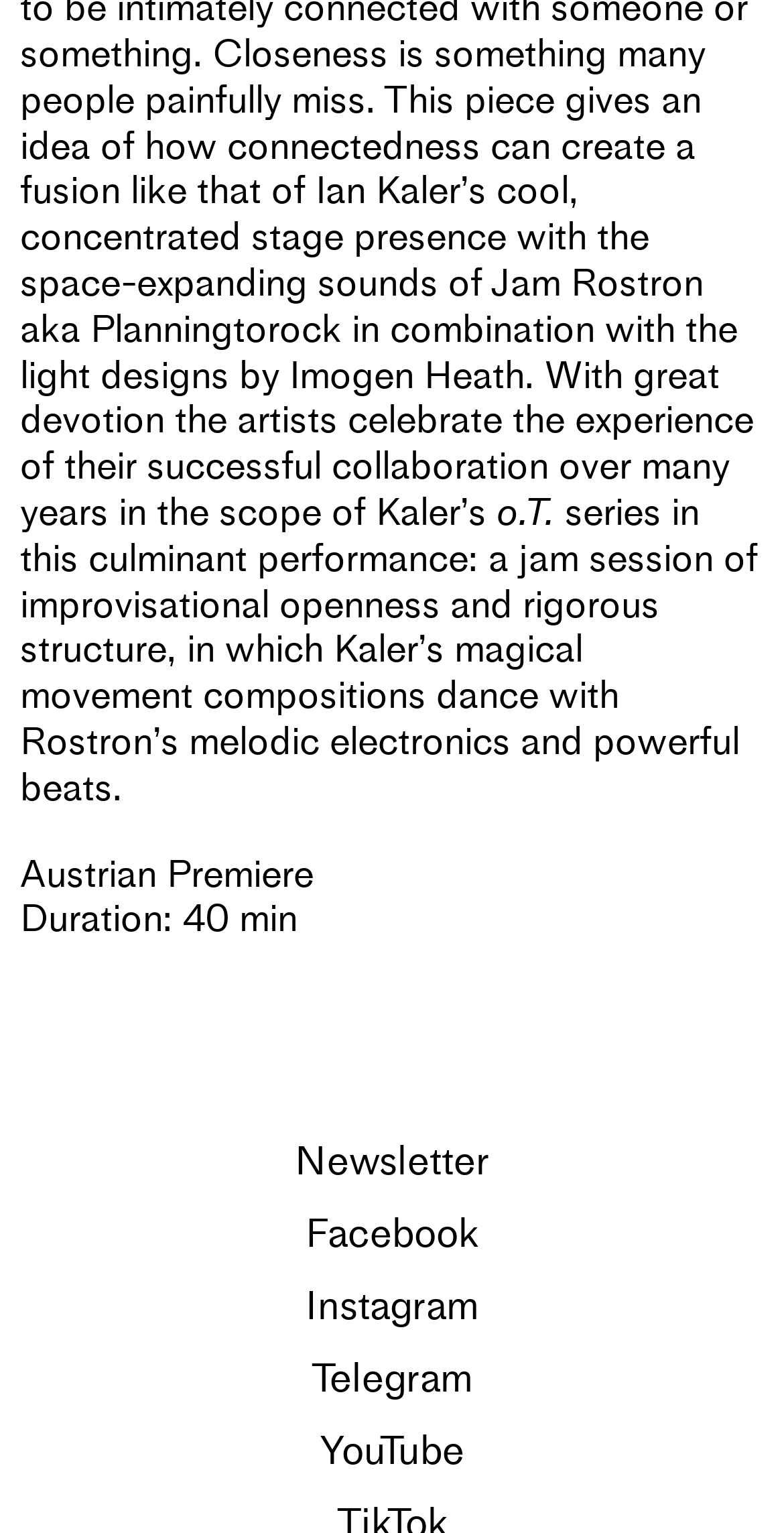What is the duration of the performance?
Based on the image, answer the question in a detailed manner.

I found the duration of the performance by looking at the StaticText element with the text 'Duration: 40 min', which indicates the duration of the performance is 40 minutes.